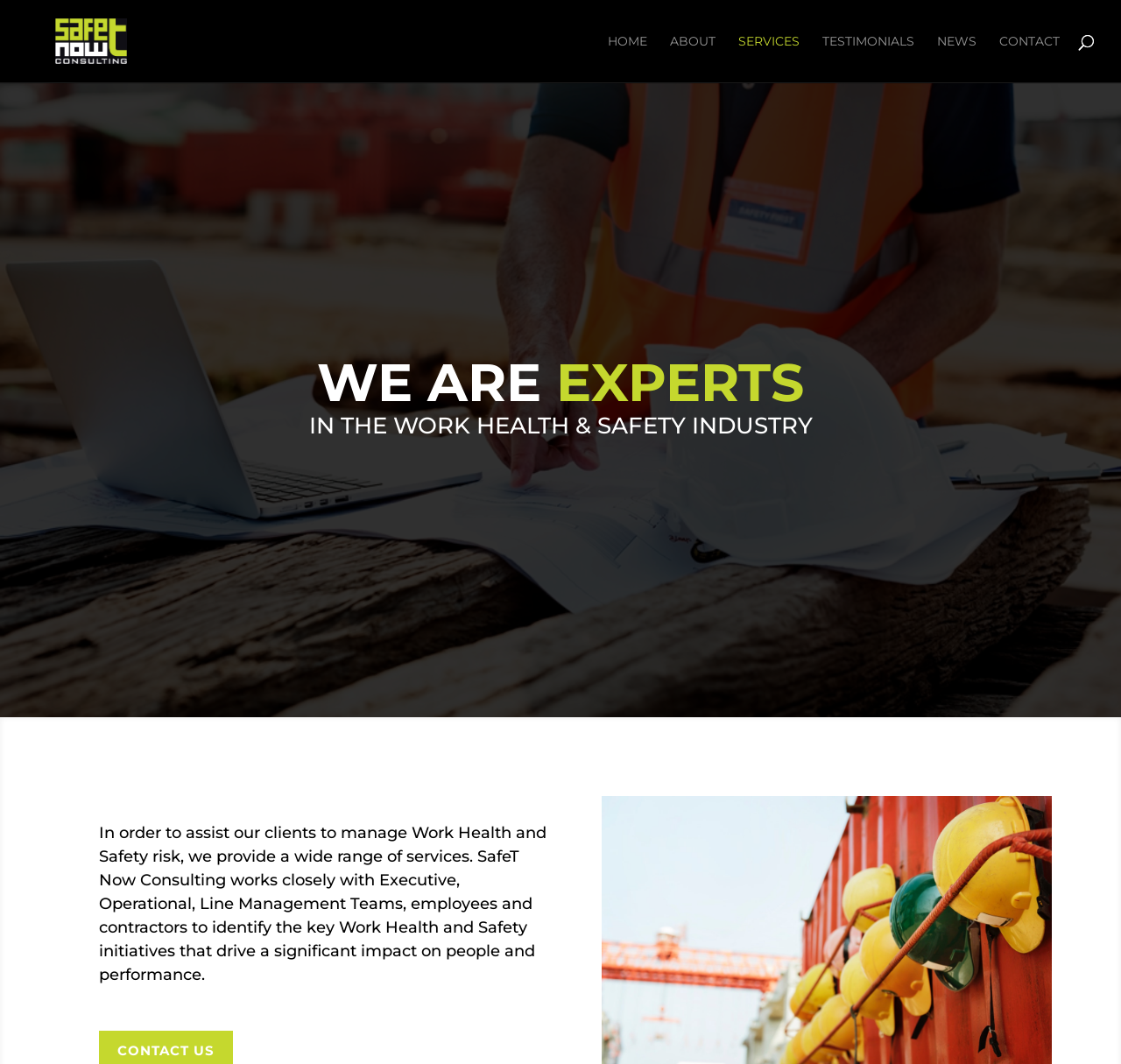What teams does the company work with?
Could you please answer the question thoroughly and with as much detail as possible?

The company works with various teams, including Executive, Operational, Line Management Teams, employees, and contractors, as mentioned in the paragraph of text on the webpage. This information can be found in the text that describes the company's services.